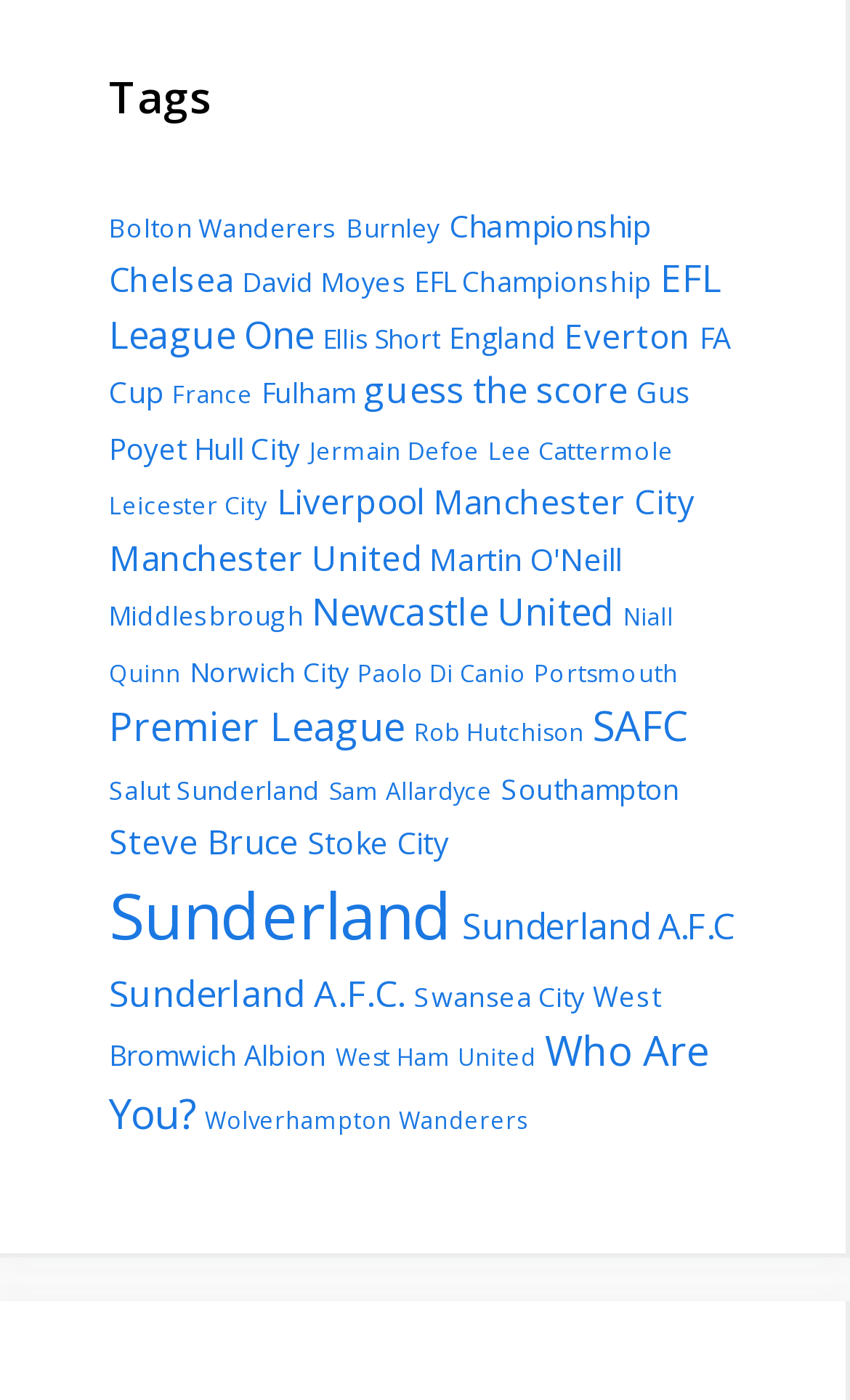How many items are related to 'Sunderland'?
Based on the image, answer the question with as much detail as possible.

The link 'Sunderland' has 3,483 items, which is the largest number of items among all the links on the webpage.